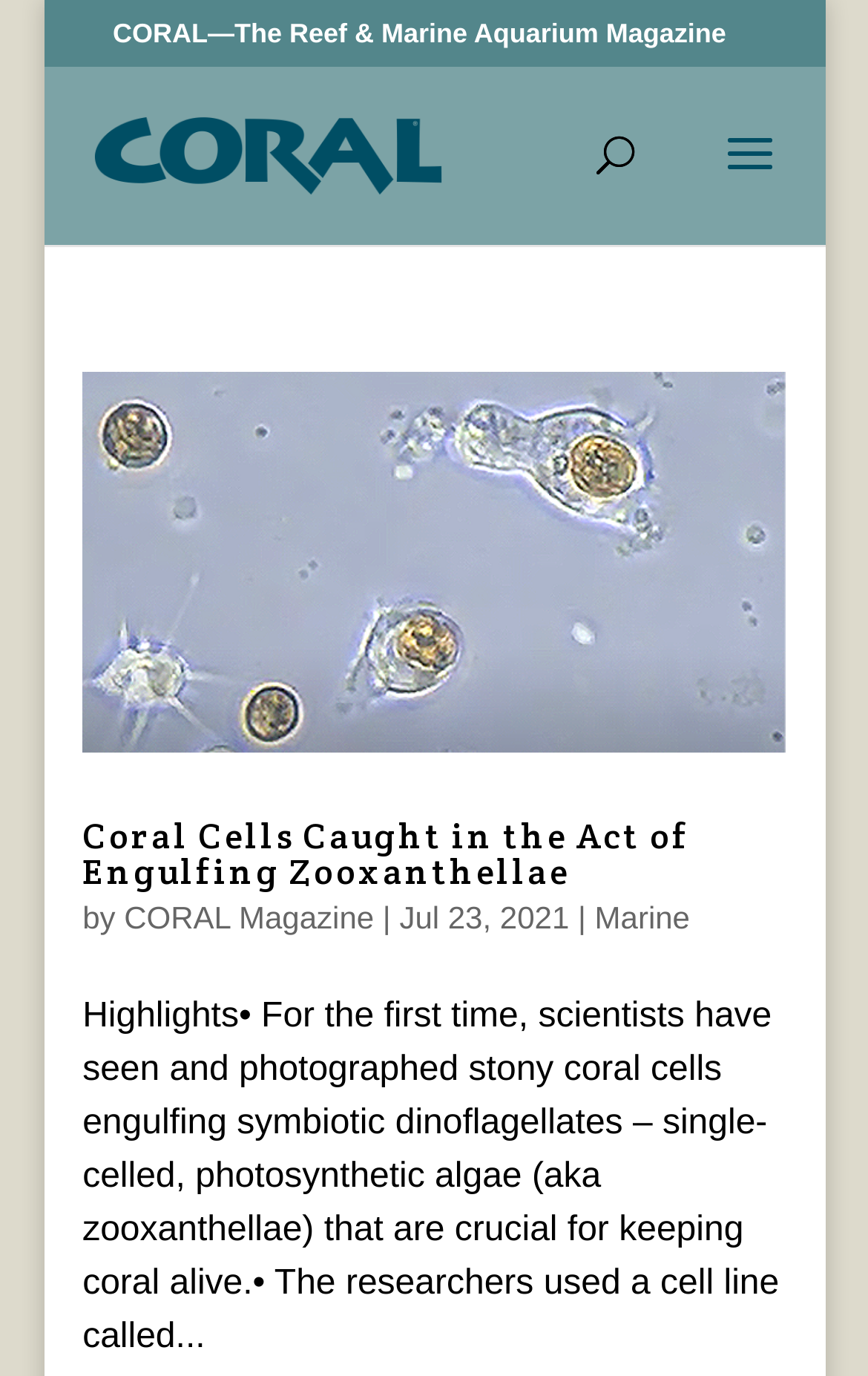Extract the bounding box coordinates for the HTML element that matches this description: "Marine". The coordinates should be four float numbers between 0 and 1, i.e., [left, top, right, bottom].

[0.685, 0.653, 0.795, 0.679]